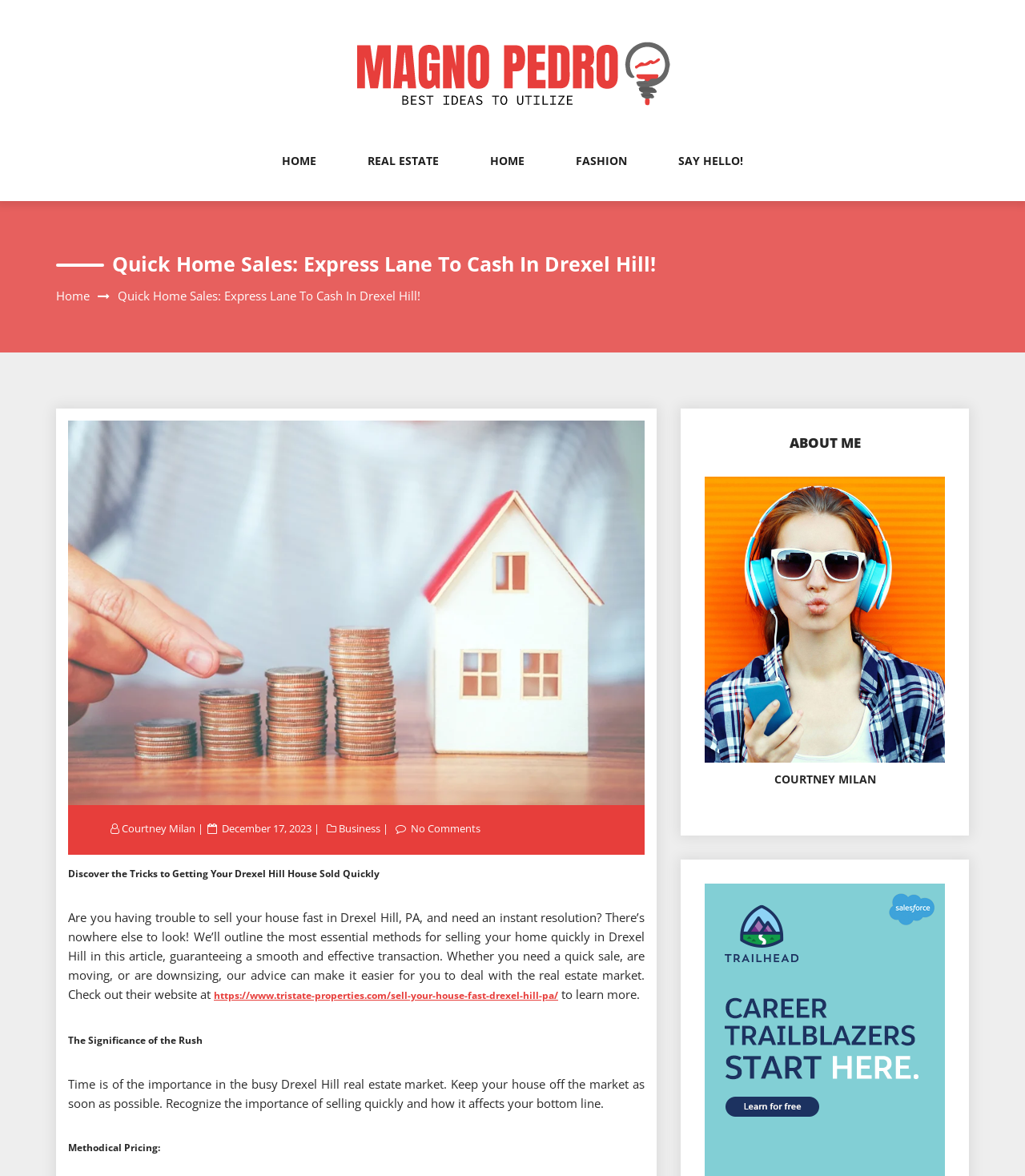Highlight the bounding box coordinates of the region I should click on to meet the following instruction: "Click on the 'HOME' link".

[0.275, 0.13, 0.309, 0.171]